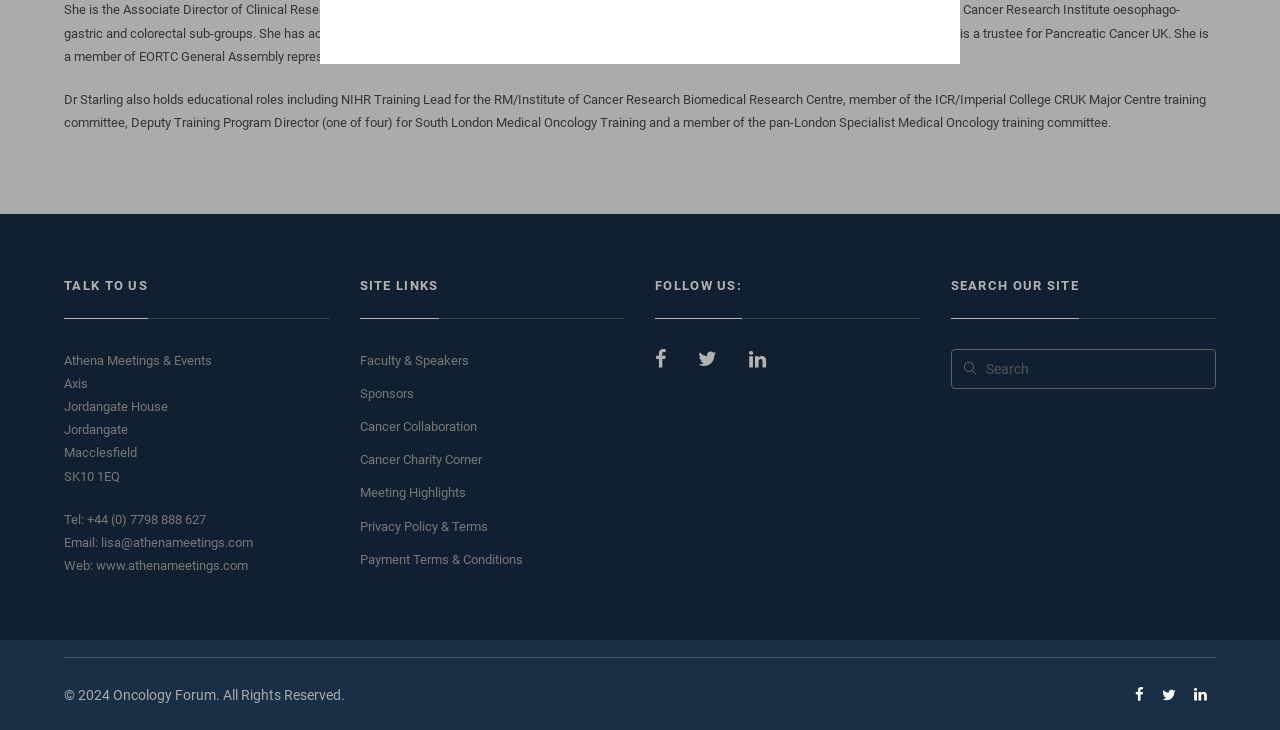Give the bounding box coordinates for this UI element: "Luca2". The coordinates should be four float numbers between 0 and 1, arranged as [left, top, right, bottom].

None